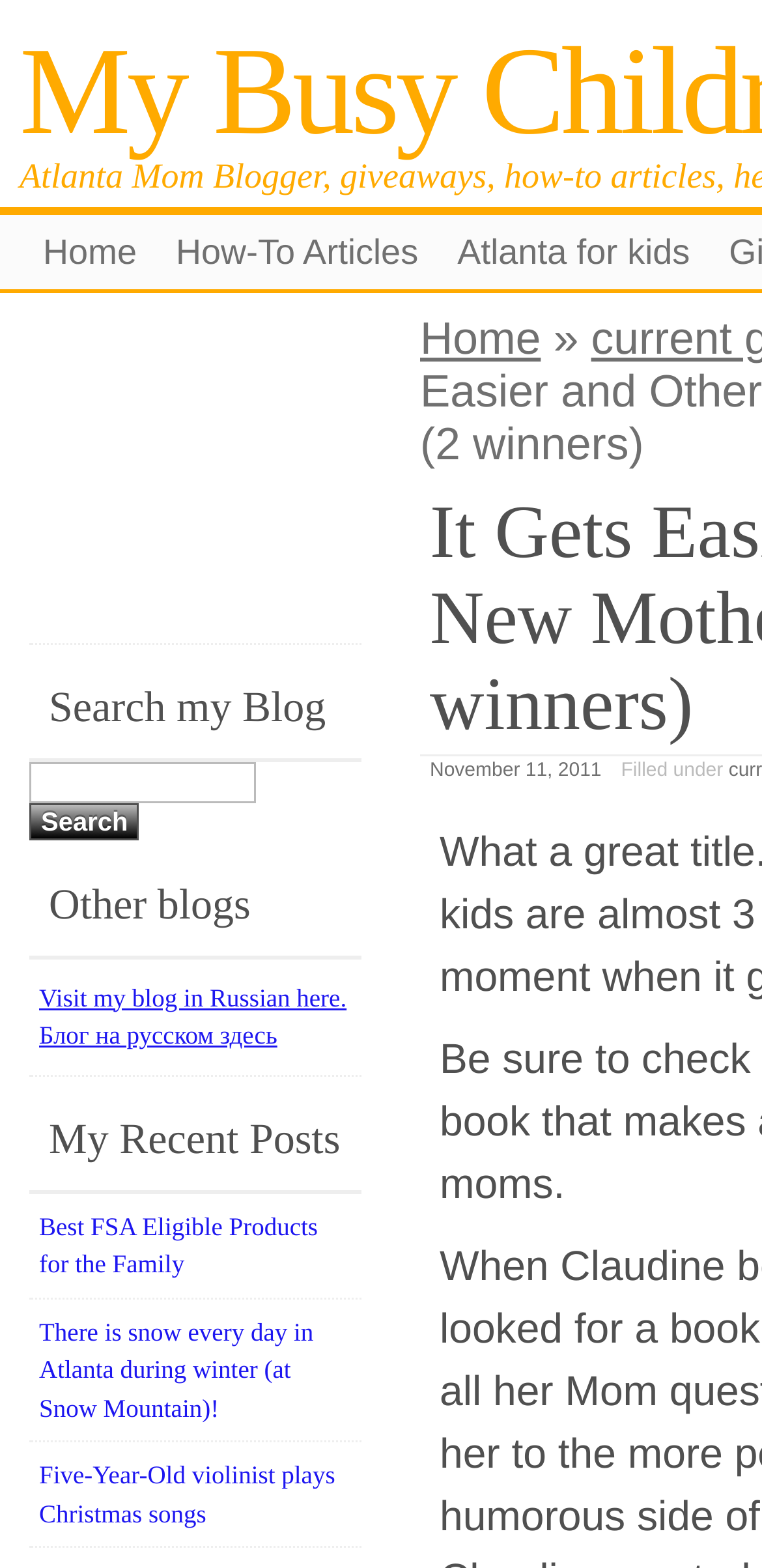Give the bounding box coordinates for the element described by: "Home".

[0.551, 0.235, 0.71, 0.267]